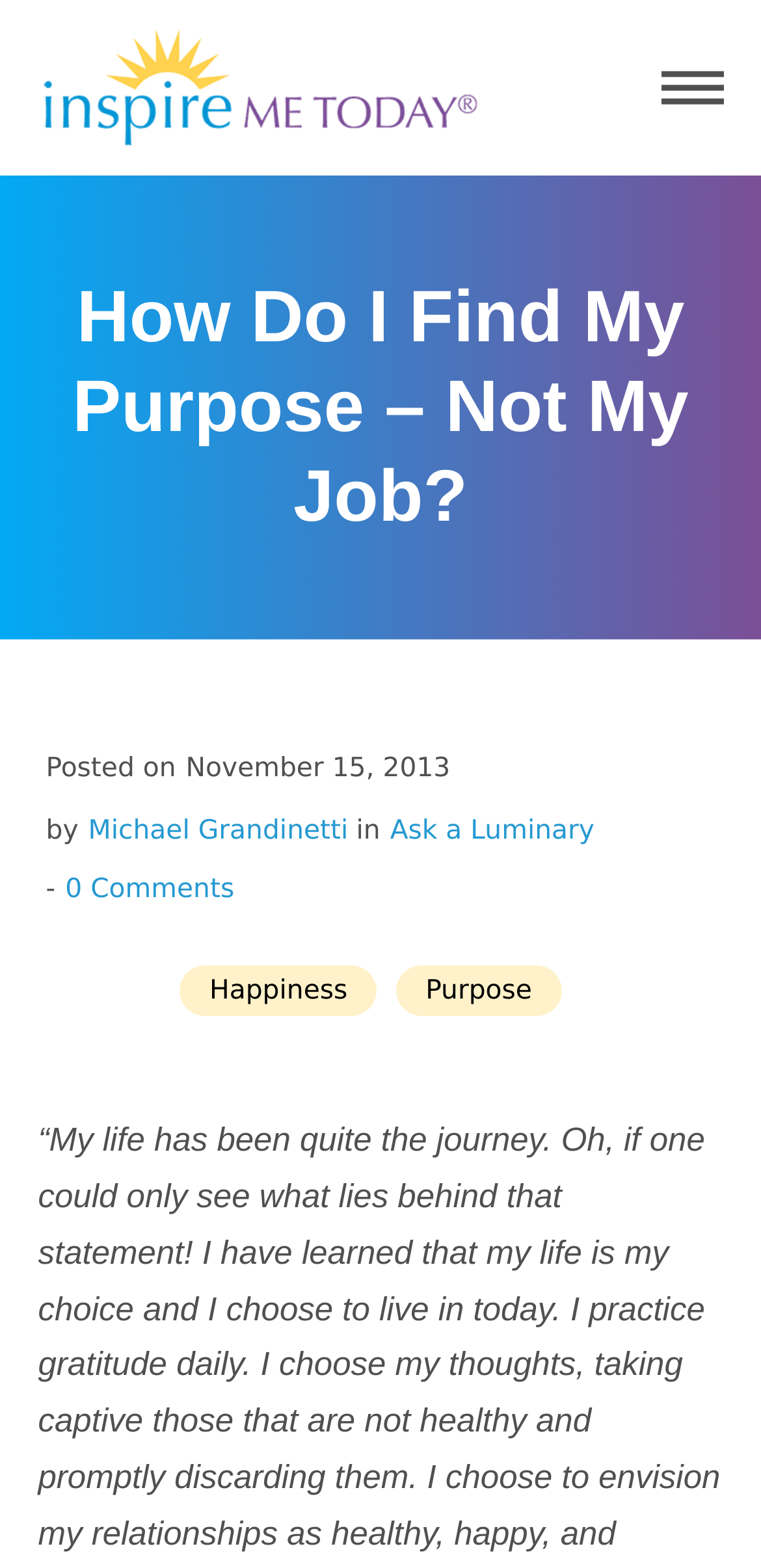Who is the author of the article?
Based on the image, respond with a single word or phrase.

Michael Grandinetti